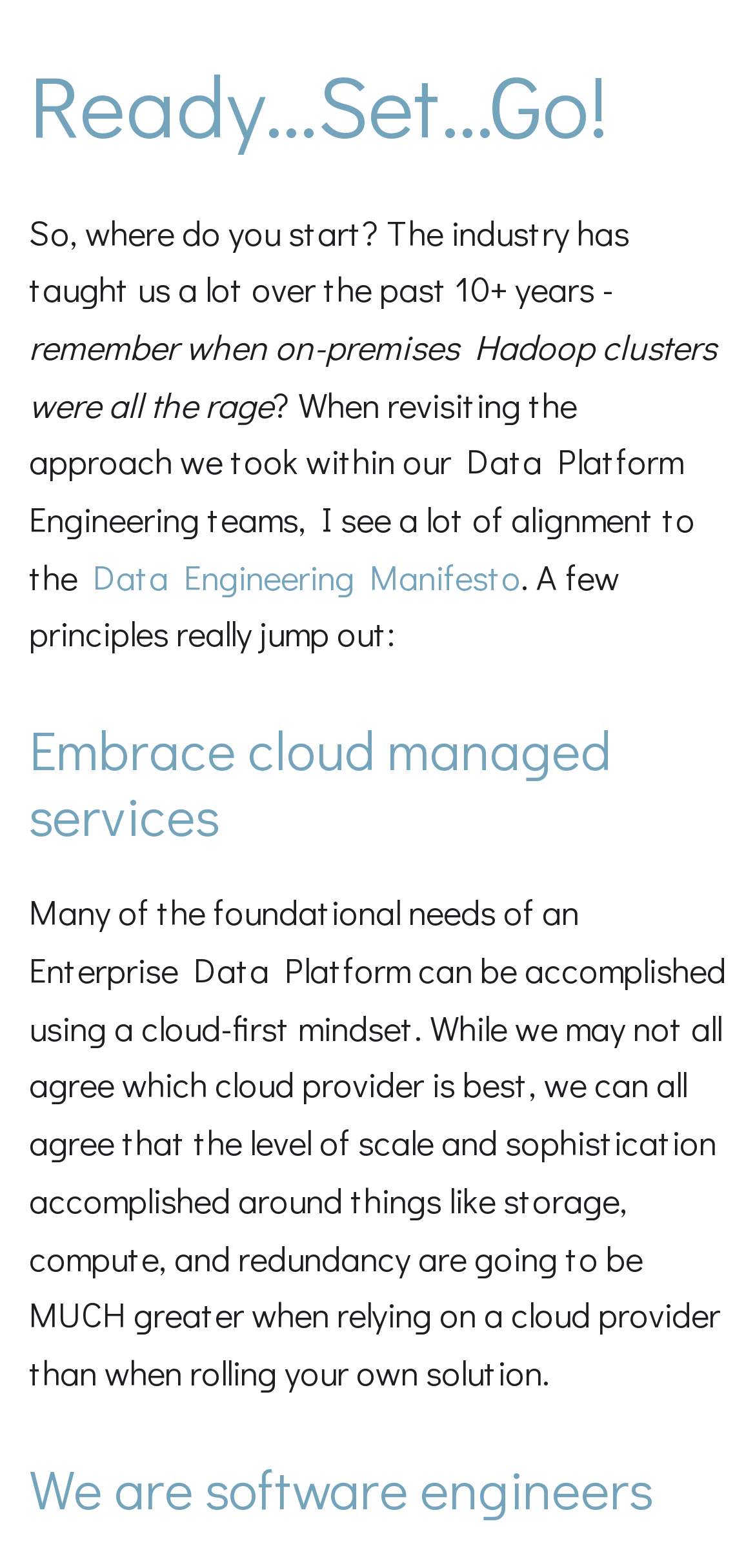Give the bounding box coordinates for the element described as: "​".

[0.864, 0.926, 0.929, 0.971]